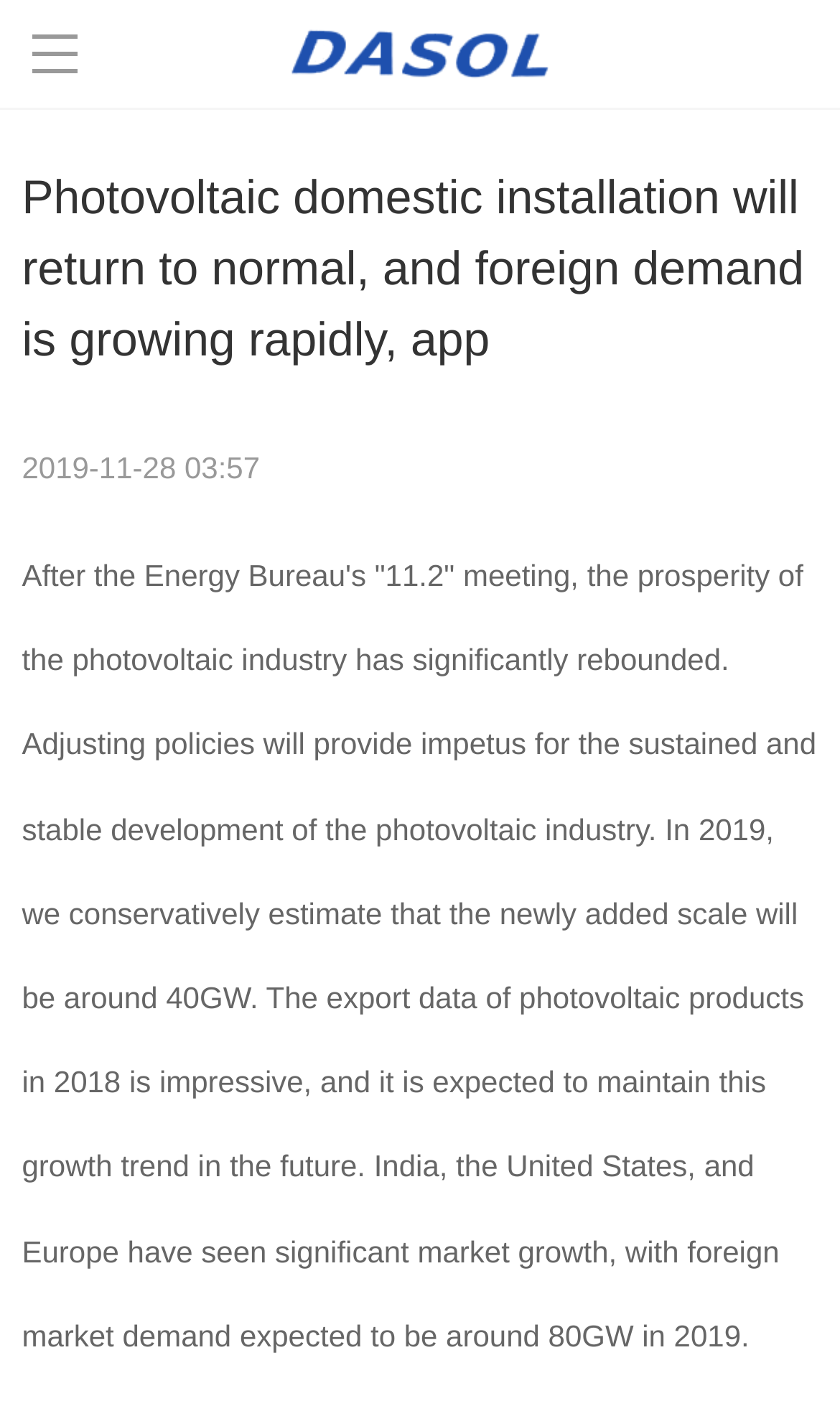Provide a thorough description of this webpage.

The webpage is about Anji DaSol Solar Energy Science & Technology Co., Ltd. At the top, there is a navigation menu with six links: Home, About Us, Products, Solutions, News, and Contact Us, aligned horizontally and spanning almost the entire width of the page.

Below the navigation menu, there is a heading that reads "Photovoltaic domestic installation will return to normal, and foreign demand is growing rapidly, app". This heading is centered and takes up about a quarter of the page's width.

To the right of the heading, there is a date "2019-11-28 03:57" in a smaller font size. Below the heading, there is a block of text that discusses the photovoltaic industry, including its rebound, policy adjustments, and growth trends in various markets such as India, the United States, and Europe. This text takes up most of the page's content area.